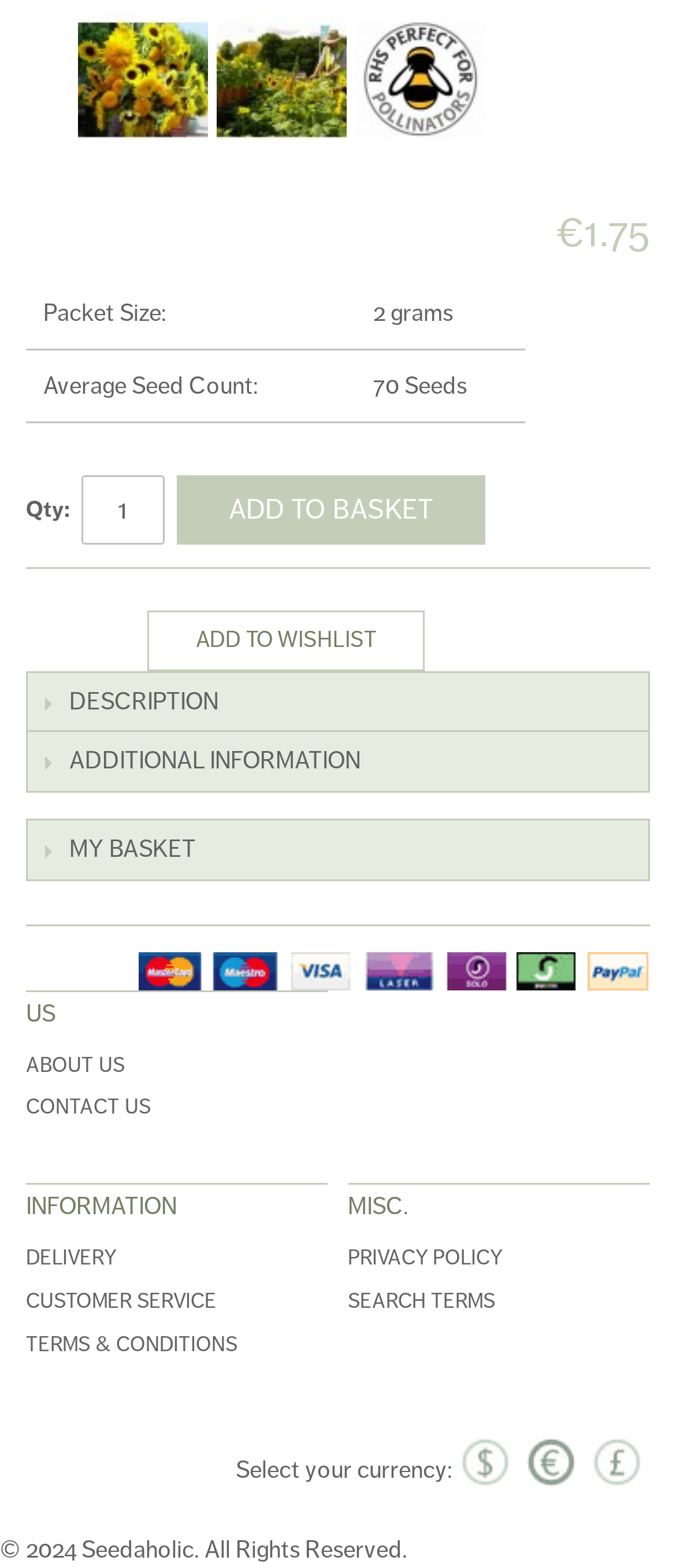Locate the bounding box coordinates of the area to click to fulfill this instruction: "Contact us". The bounding box should be presented as four float numbers between 0 and 1, in the order [left, top, right, bottom].

[0.038, 0.698, 0.223, 0.715]